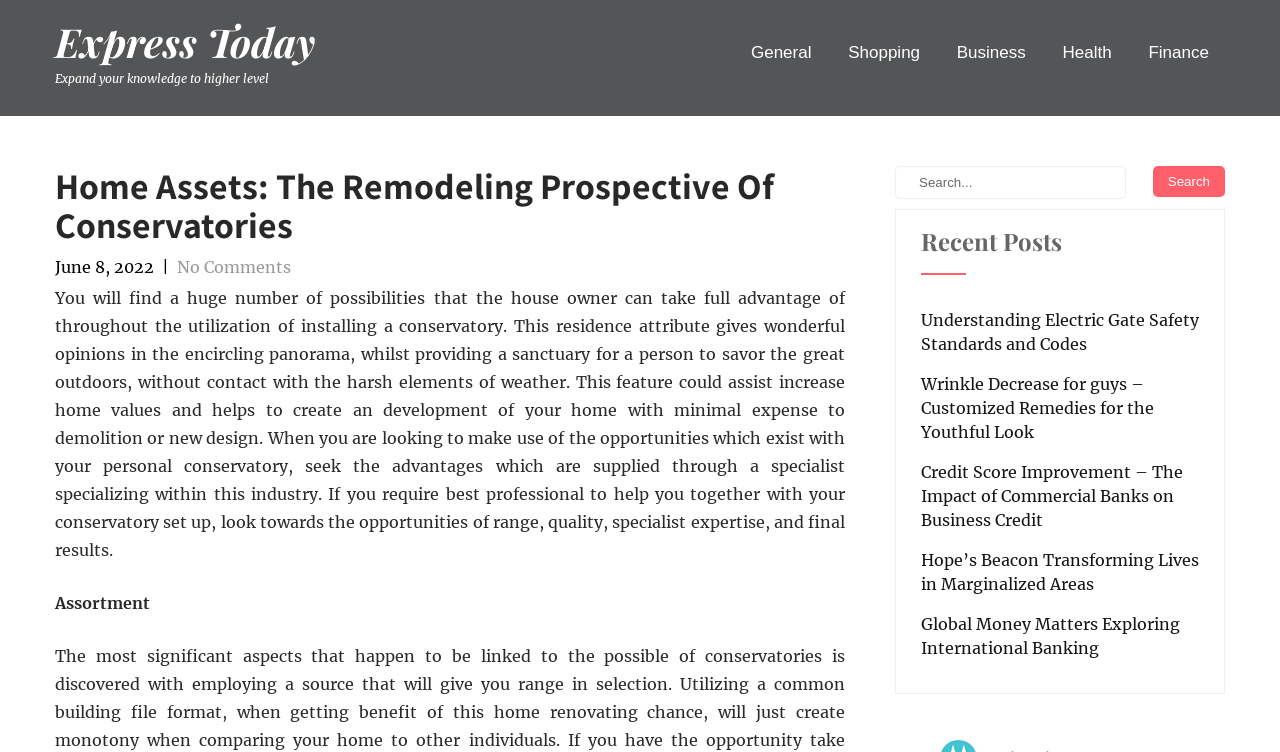Please identify the bounding box coordinates of the element's region that should be clicked to execute the following instruction: "Click on Express Today to expand knowledge". The bounding box coordinates must be four float numbers between 0 and 1, i.e., [left, top, right, bottom].

[0.043, 0.041, 0.246, 0.121]